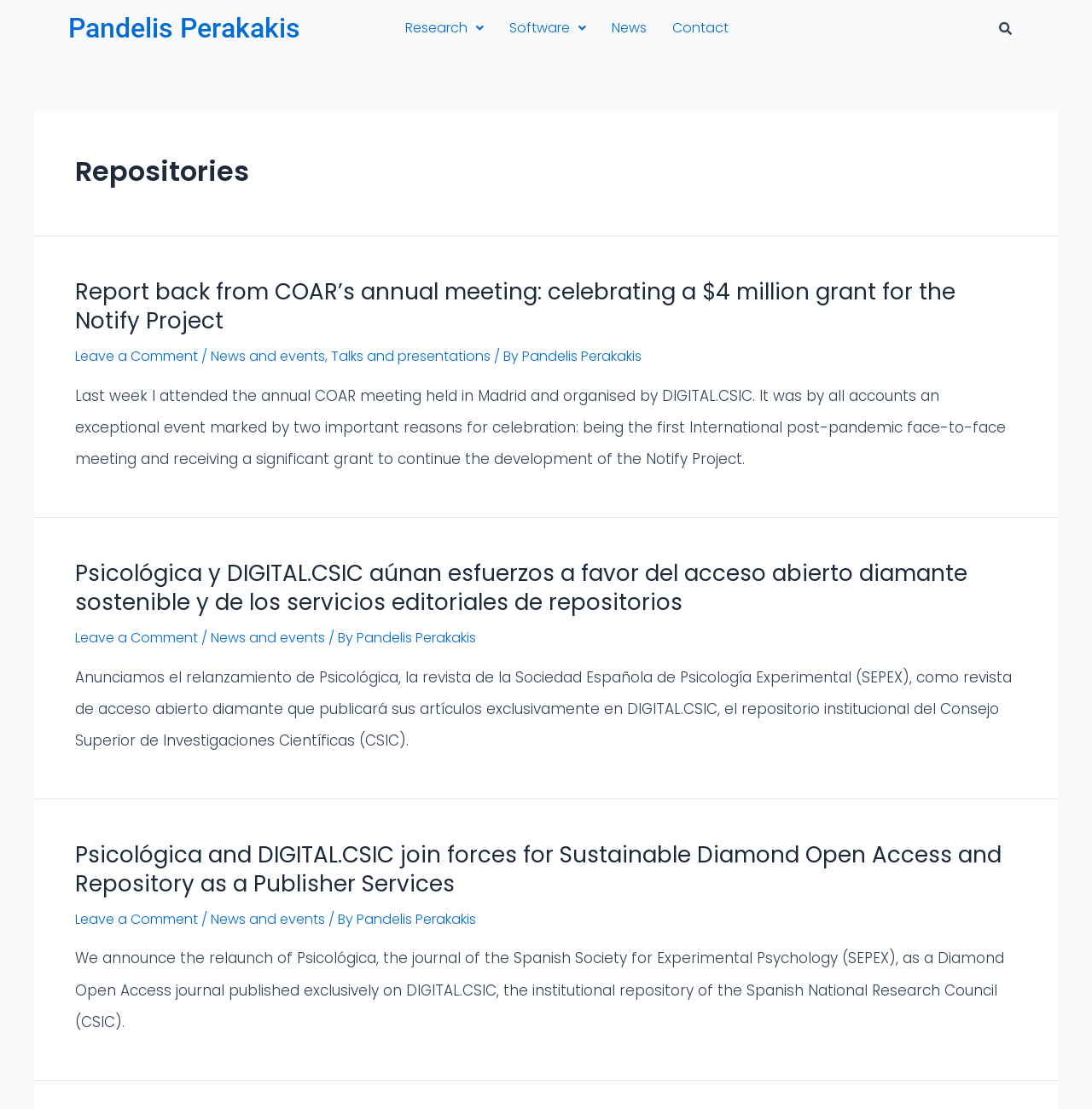Determine the bounding box coordinates for the area that should be clicked to carry out the following instruction: "Explore research projects".

[0.359, 0.008, 0.455, 0.043]